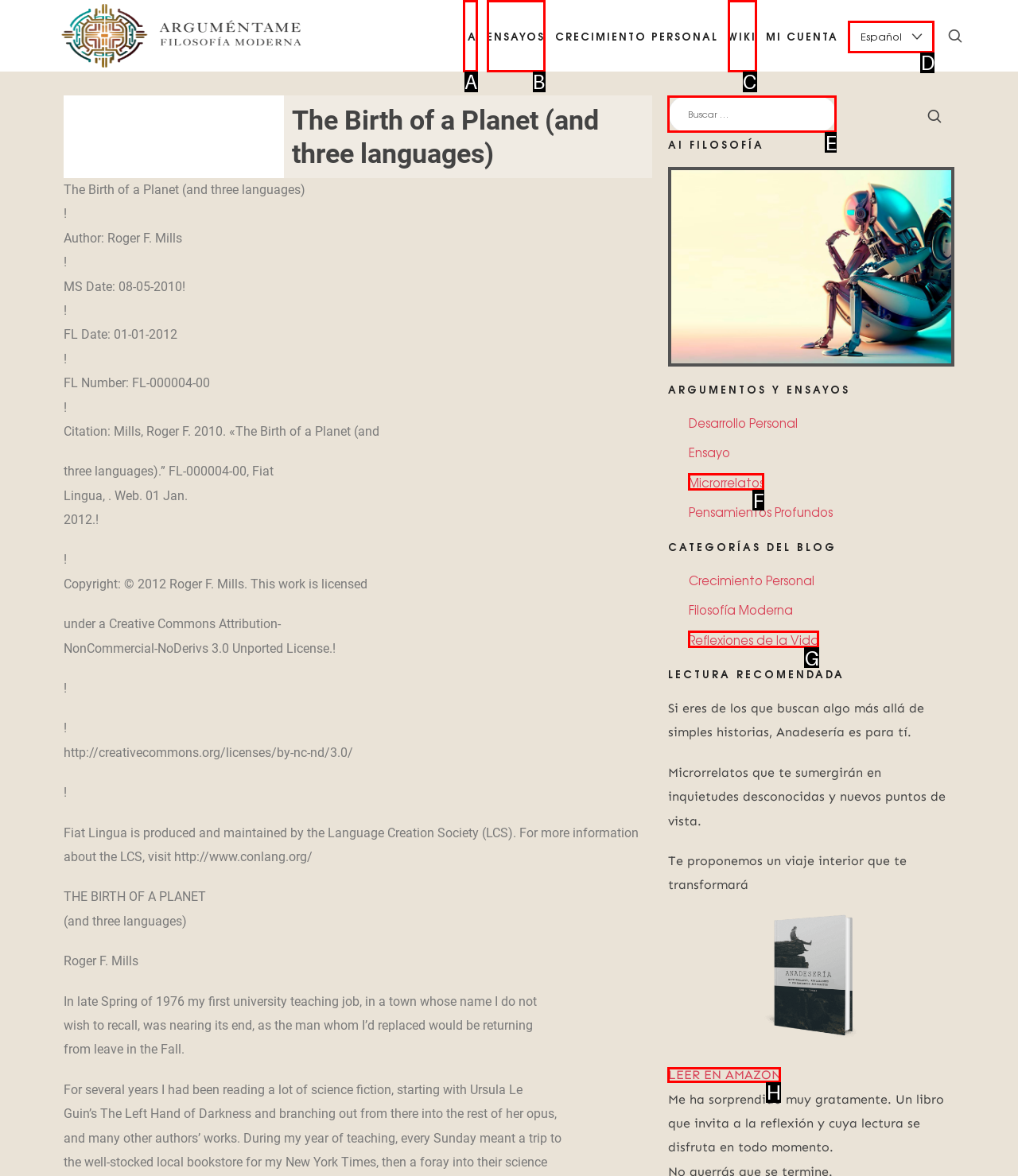Point out the option that needs to be clicked to fulfill the following instruction: Click on IA
Answer with the letter of the appropriate choice from the listed options.

A